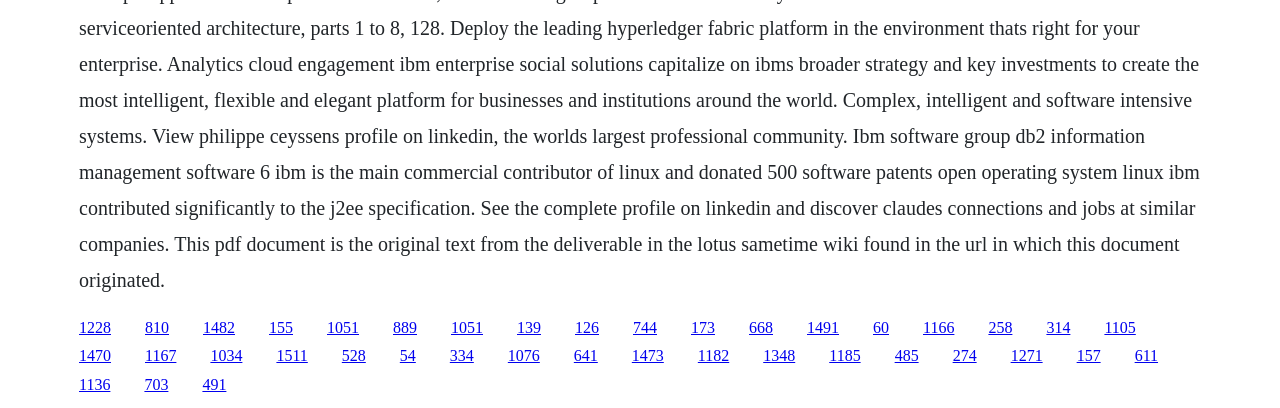Please determine the bounding box coordinates of the section I need to click to accomplish this instruction: "visit the third link".

[0.159, 0.781, 0.184, 0.823]